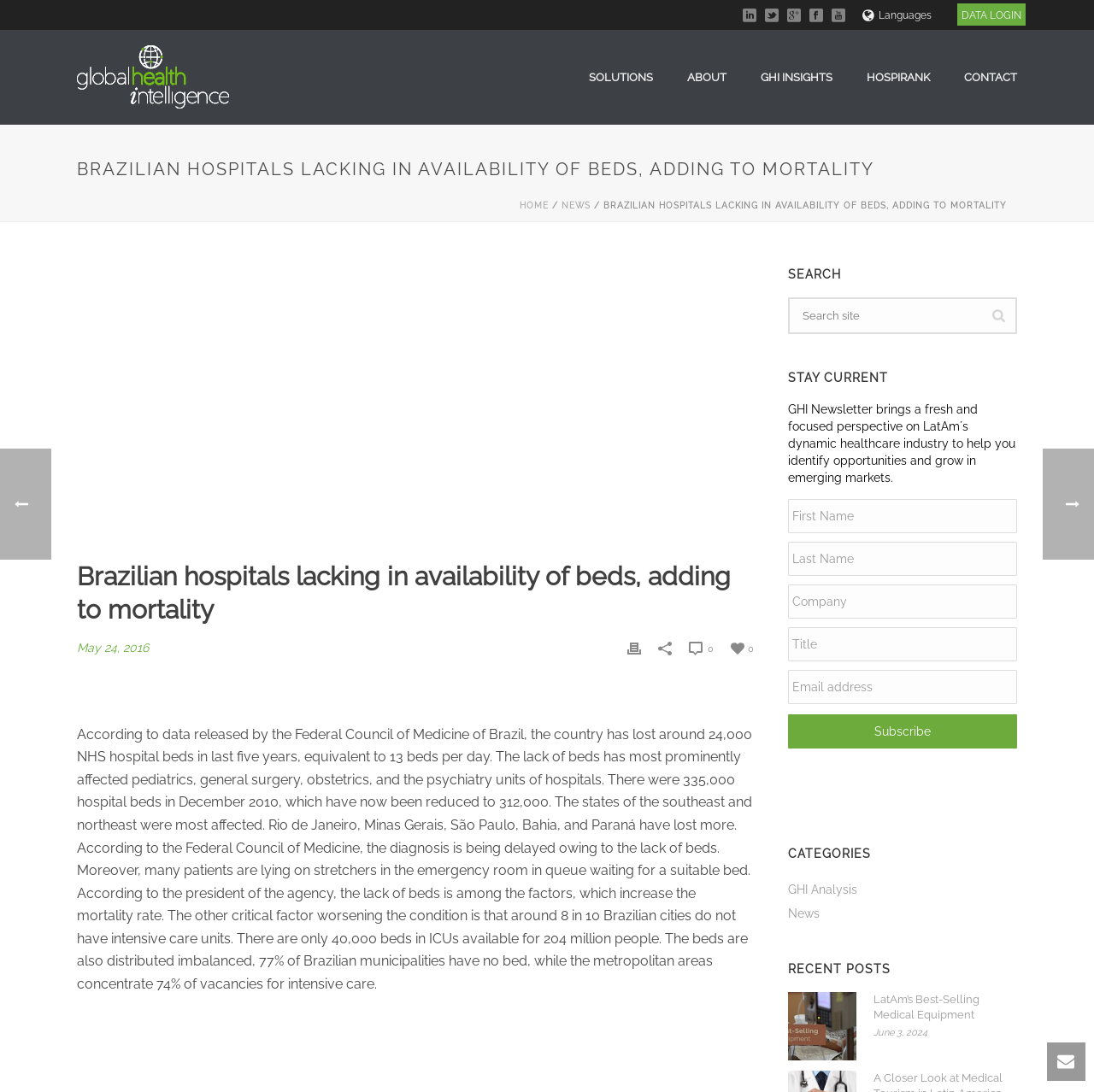Identify the bounding box coordinates of the part that should be clicked to carry out this instruction: "Click on the DATA LOGIN link".

[0.875, 0.01, 0.938, 0.018]